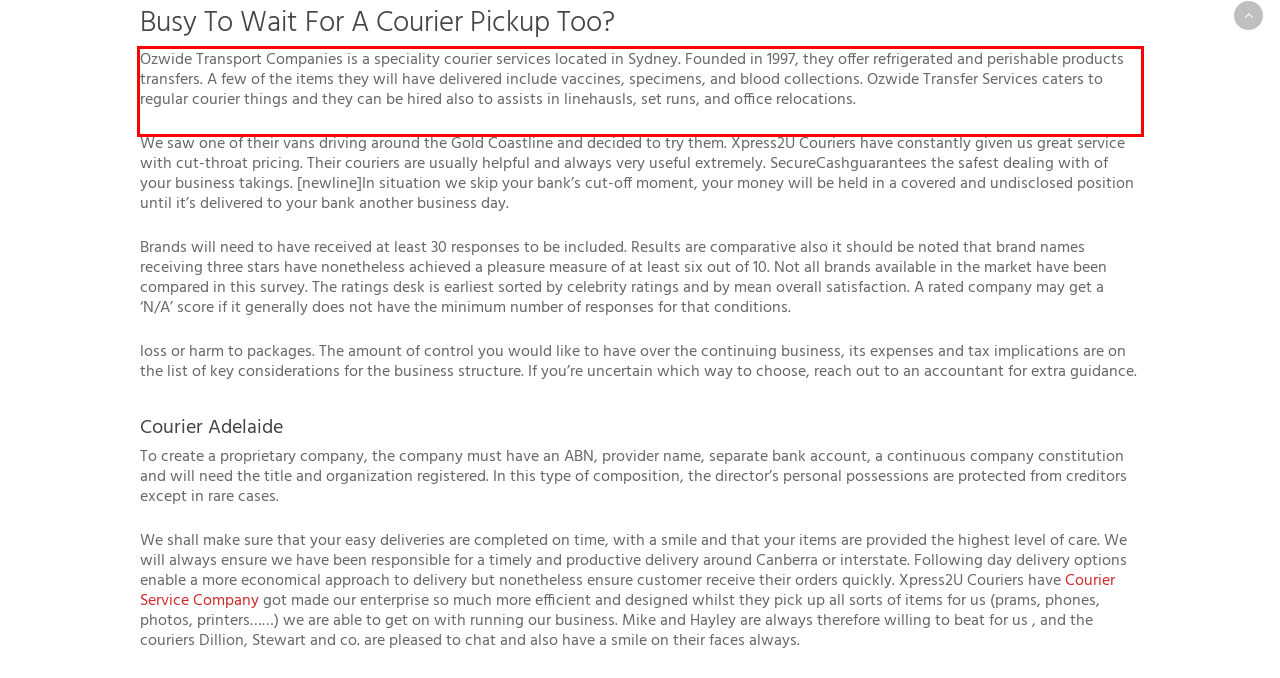Please look at the webpage screenshot and extract the text enclosed by the red bounding box.

Ozwide Transport Companies is a speciality courier services located in Sydney. Founded in 1997, they offer refrigerated and perishable products transfers. A few of the items they will have delivered include vaccines, specimens, and blood collections. Ozwide Transfer Services caters to regular courier things and they can be hired also to assists in linehausls, set runs, and office relocations.